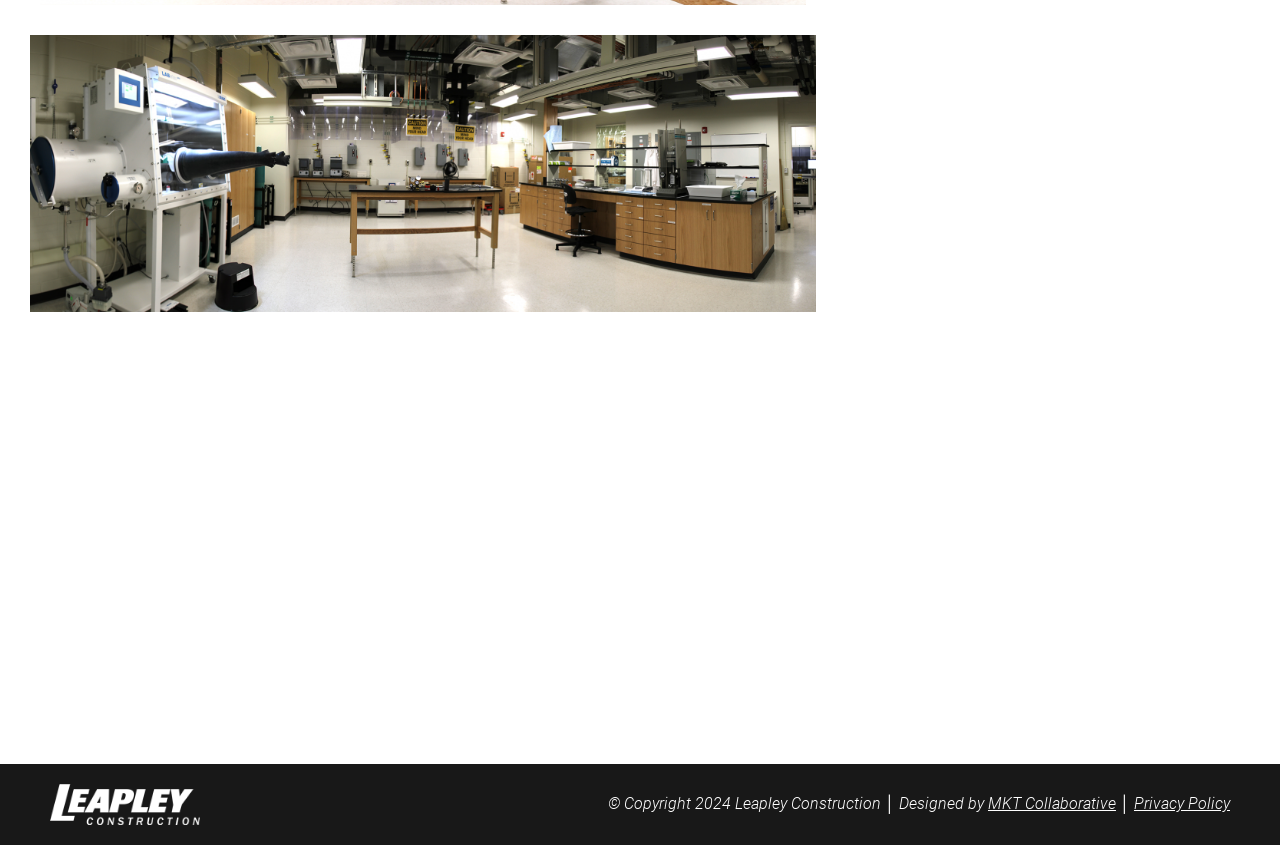Given the element description, predict the bounding box coordinates in the format (top-left x, top-left y, bottom-right x, bottom-right y). Make sure all values are between 0 and 1. Here is the element description: MKT Collaborative

[0.772, 0.94, 0.872, 0.963]